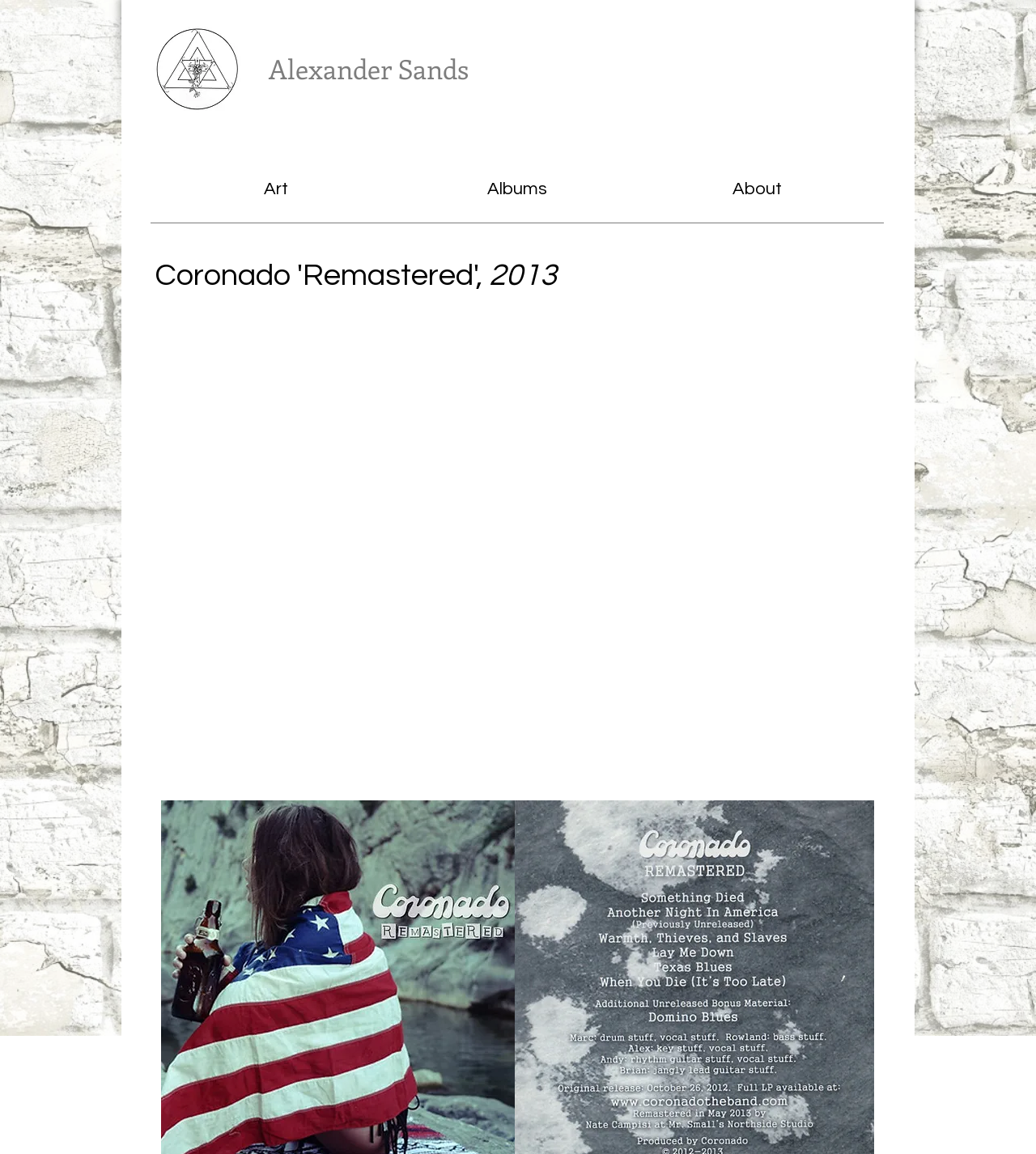Given the description "Alexander Sands", provide the bounding box coordinates of the corresponding UI element.

[0.259, 0.043, 0.452, 0.075]